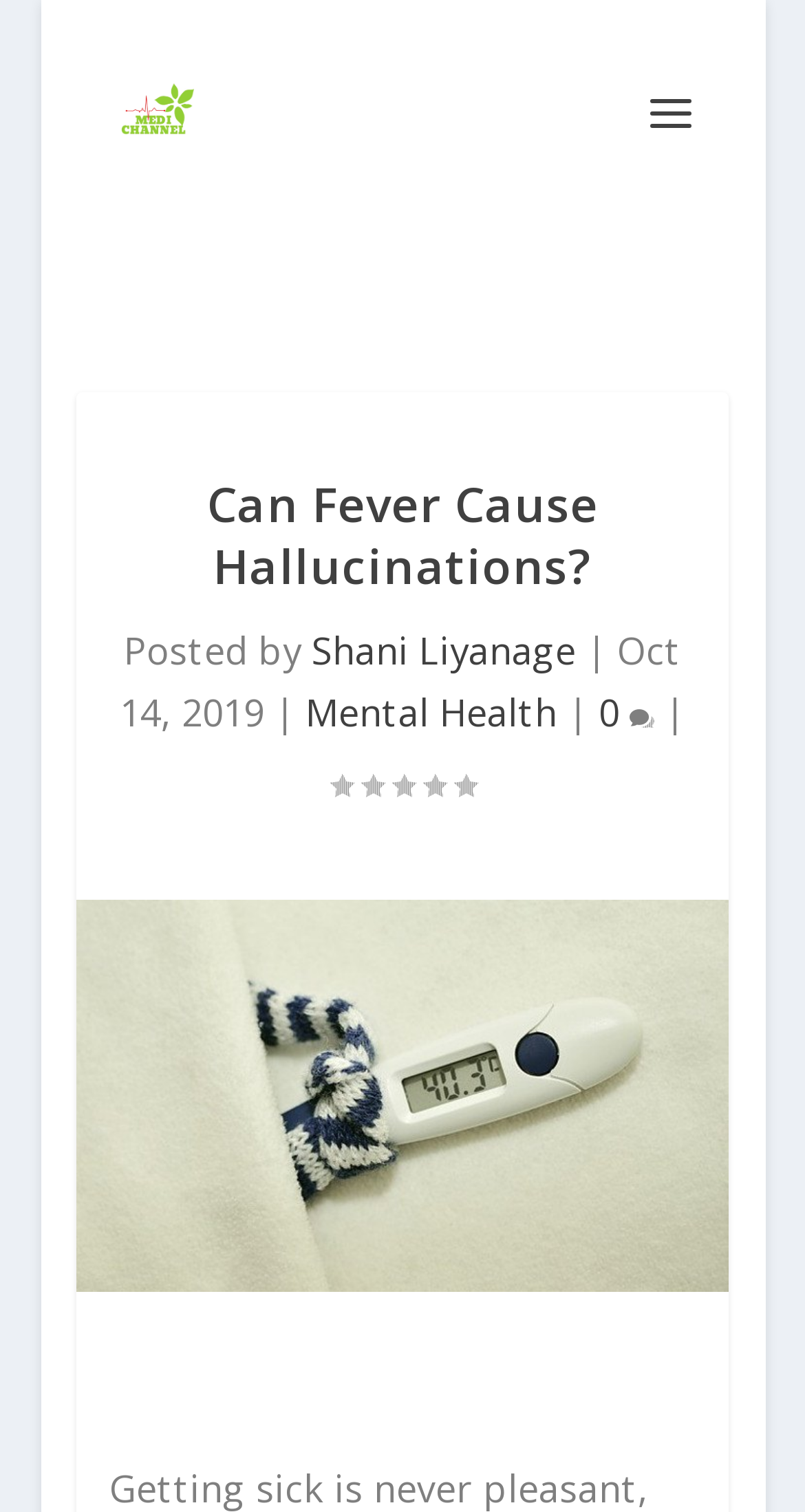How many comments does this article have?
Kindly offer a comprehensive and detailed response to the question.

I found the comment count by looking at the link with the text '0 ' which is an icon representing comments, and the number '0' indicates that there are no comments on this article.